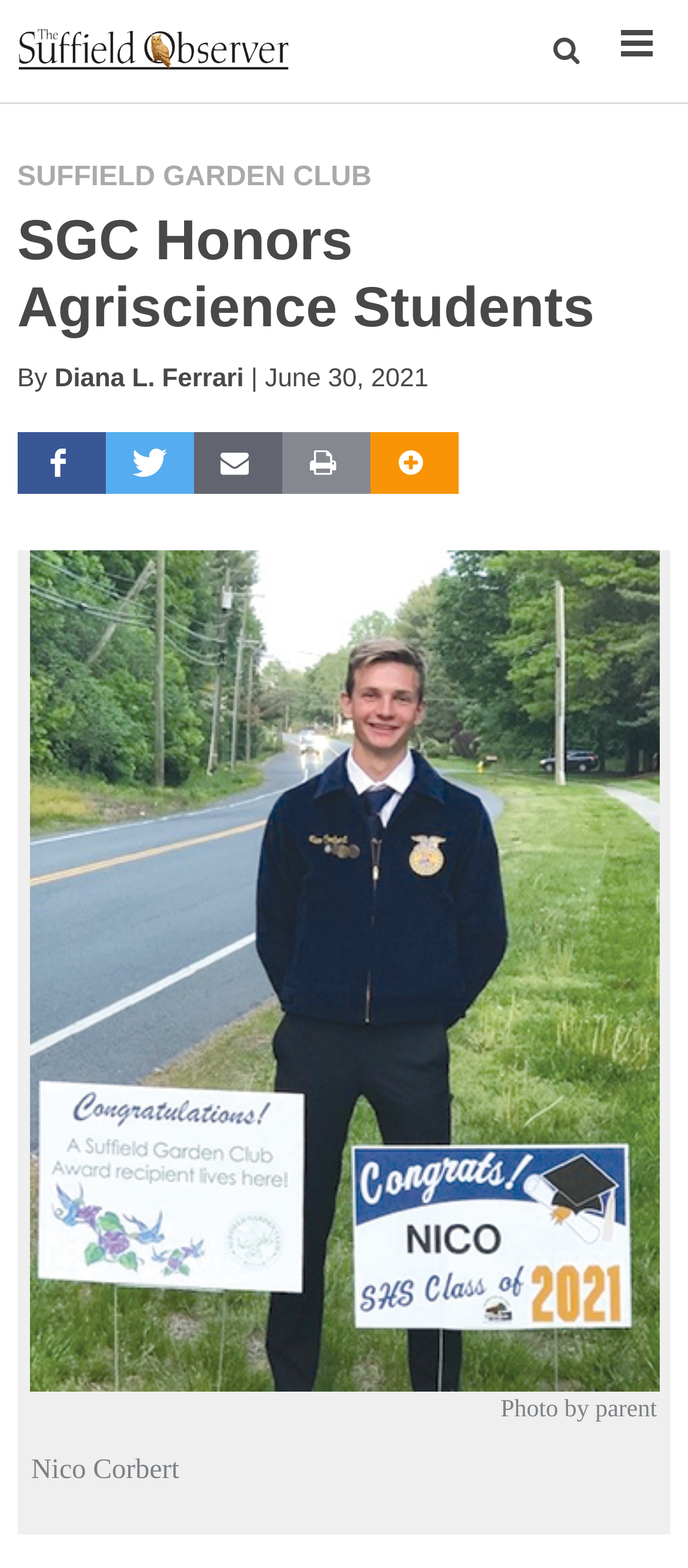Provide the bounding box coordinates of the section that needs to be clicked to accomplish the following instruction: "Click the logo."

[0.025, 0.0, 0.462, 0.063]